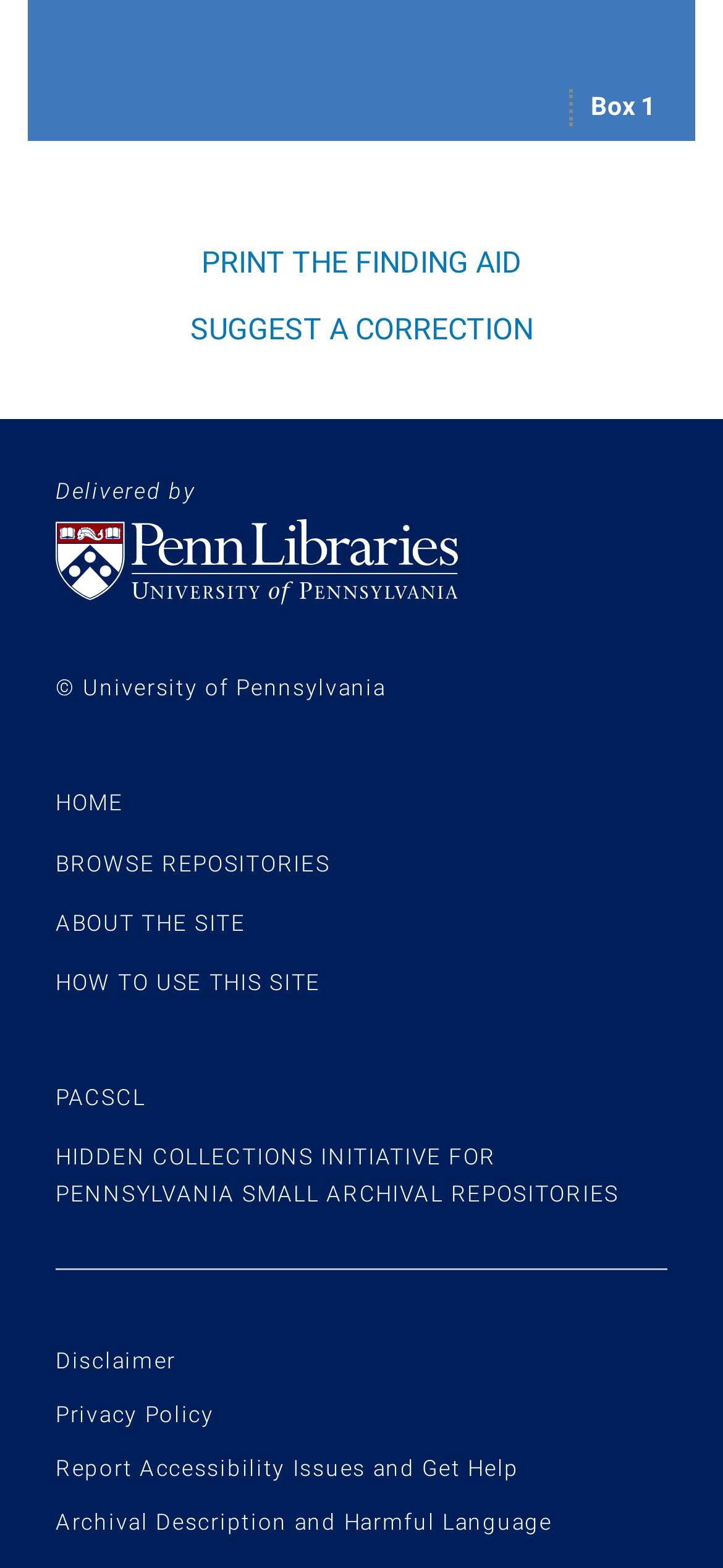What is the copyright information of the website?
Answer the question using a single word or phrase, according to the image.

University of Pennsylvania